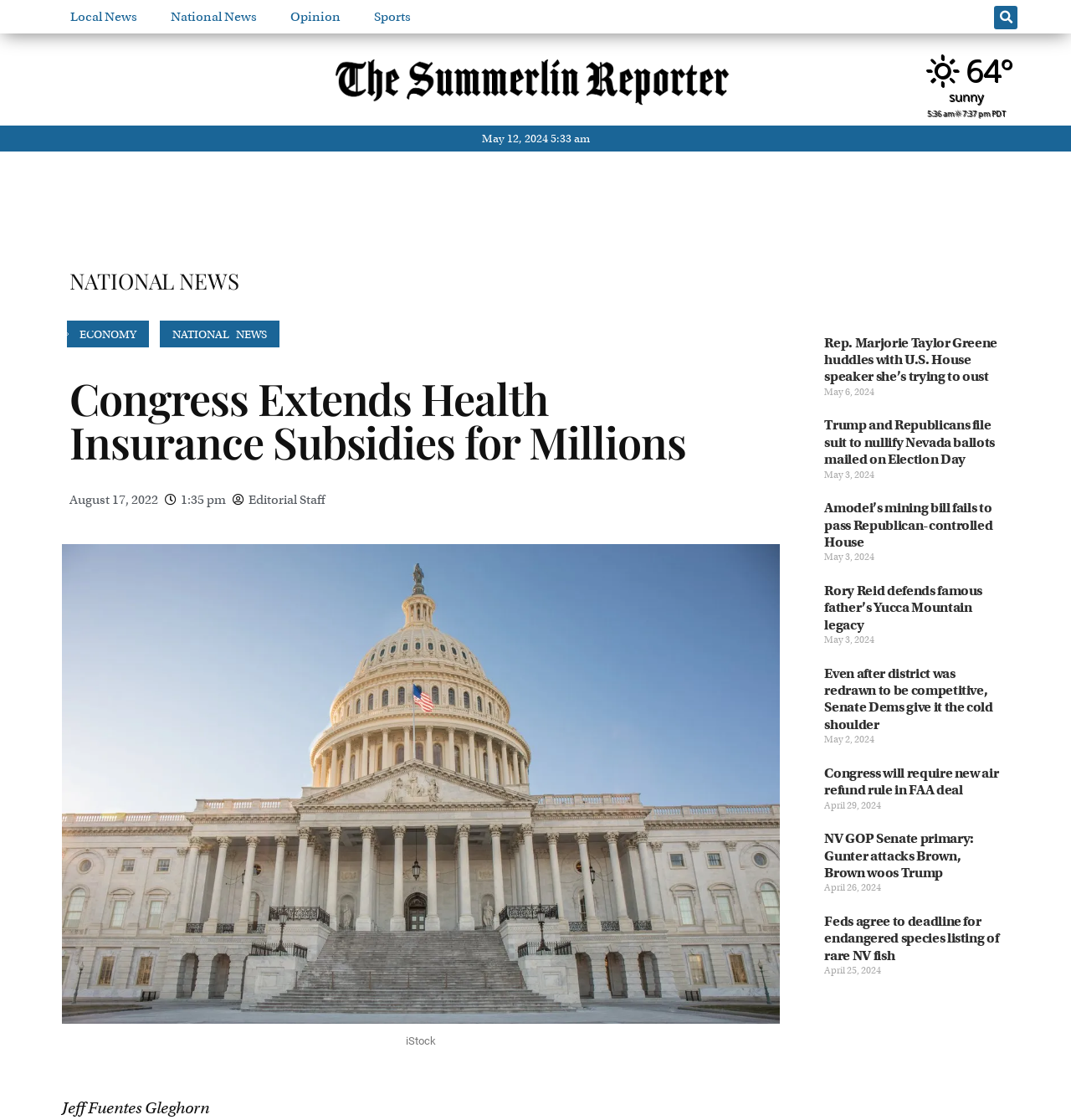Answer with a single word or phrase: 
What is the current weather?

sunny